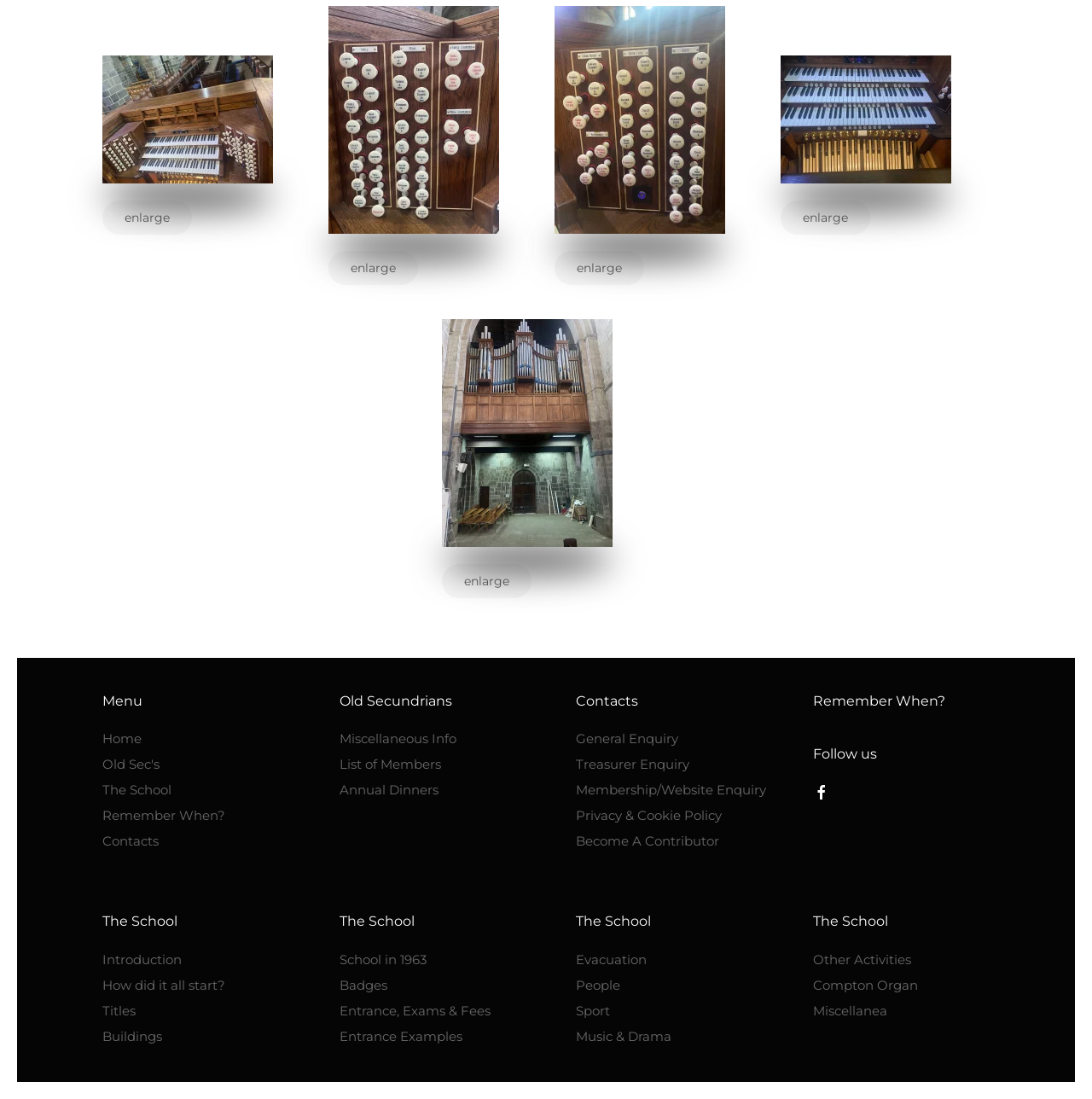Use a single word or phrase to respond to the question:
How many social media links are on the page?

1